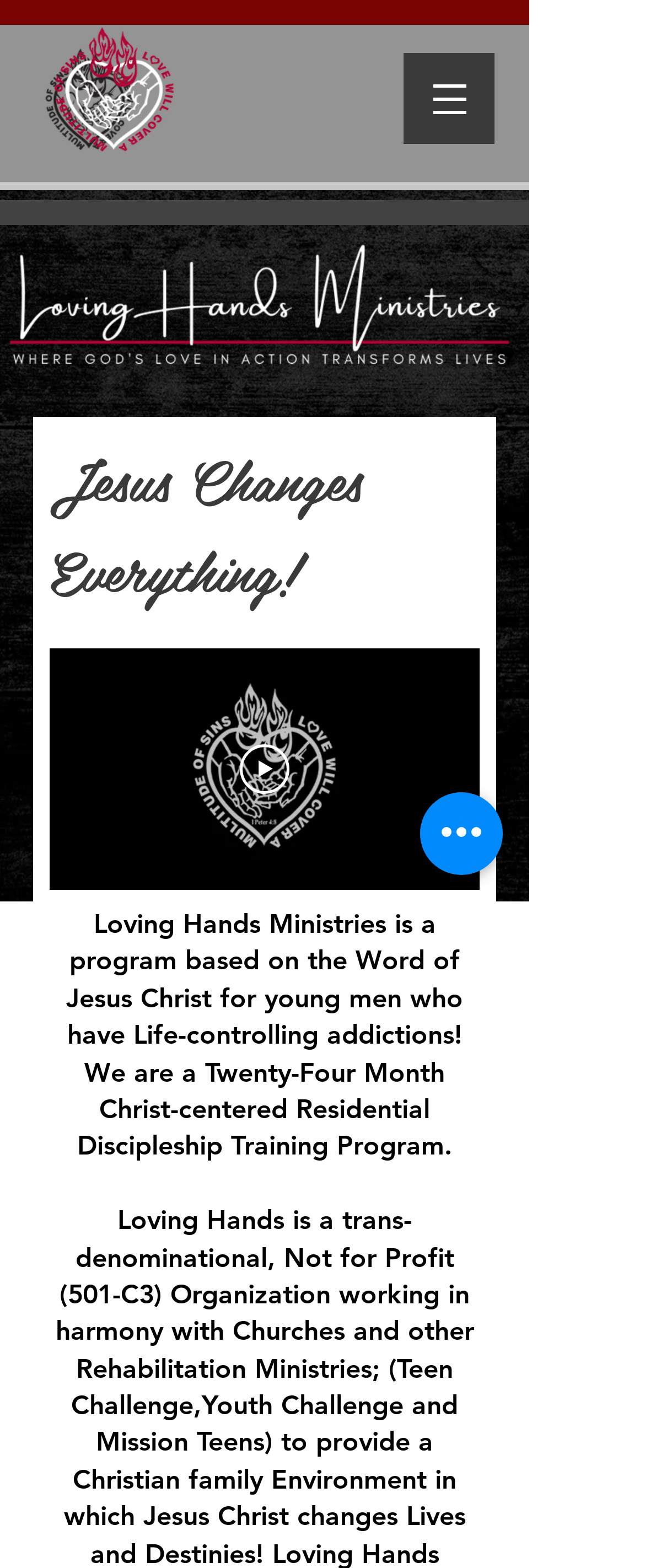Give a one-word or short phrase answer to the question: 
What is the logo image filename?

Logo-Black-4k-png.png